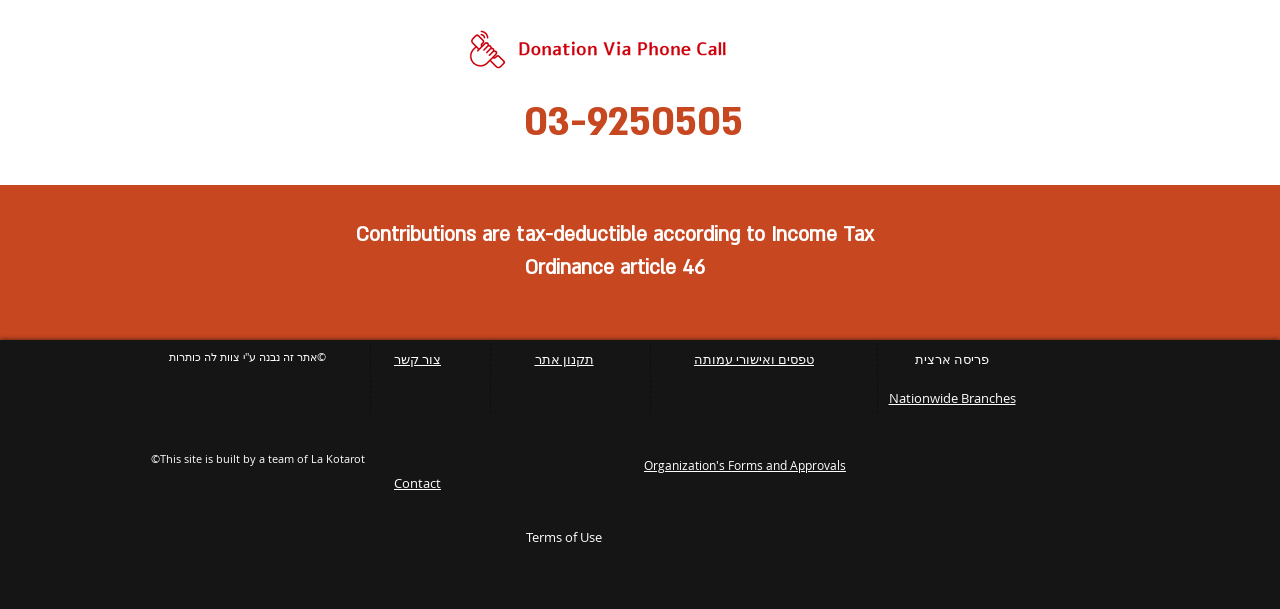Answer the question in a single word or phrase:
What is the name of the team that built the website?

La Kotarot